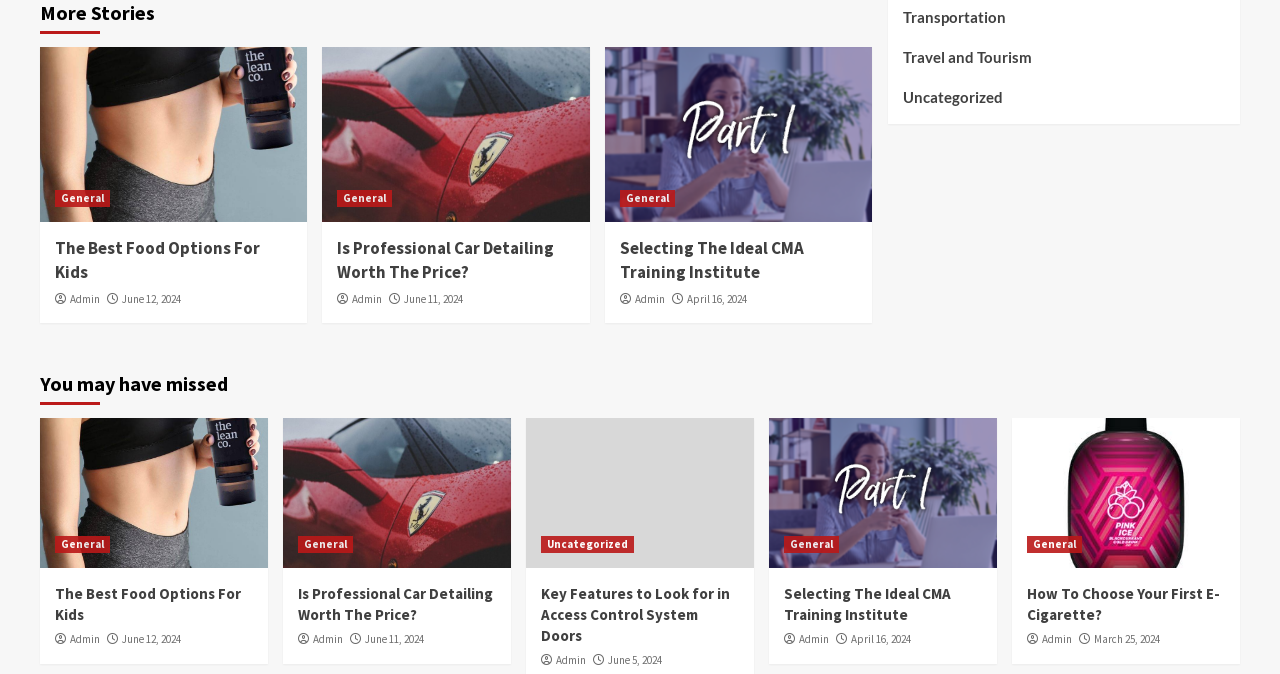What is the title of the first article?
Give a thorough and detailed response to the question.

The first article on this webpage has a heading that reads 'The Best Food Options For Kids'. This title is likely a summary of the article's content, which may provide information on healthy food options for children.